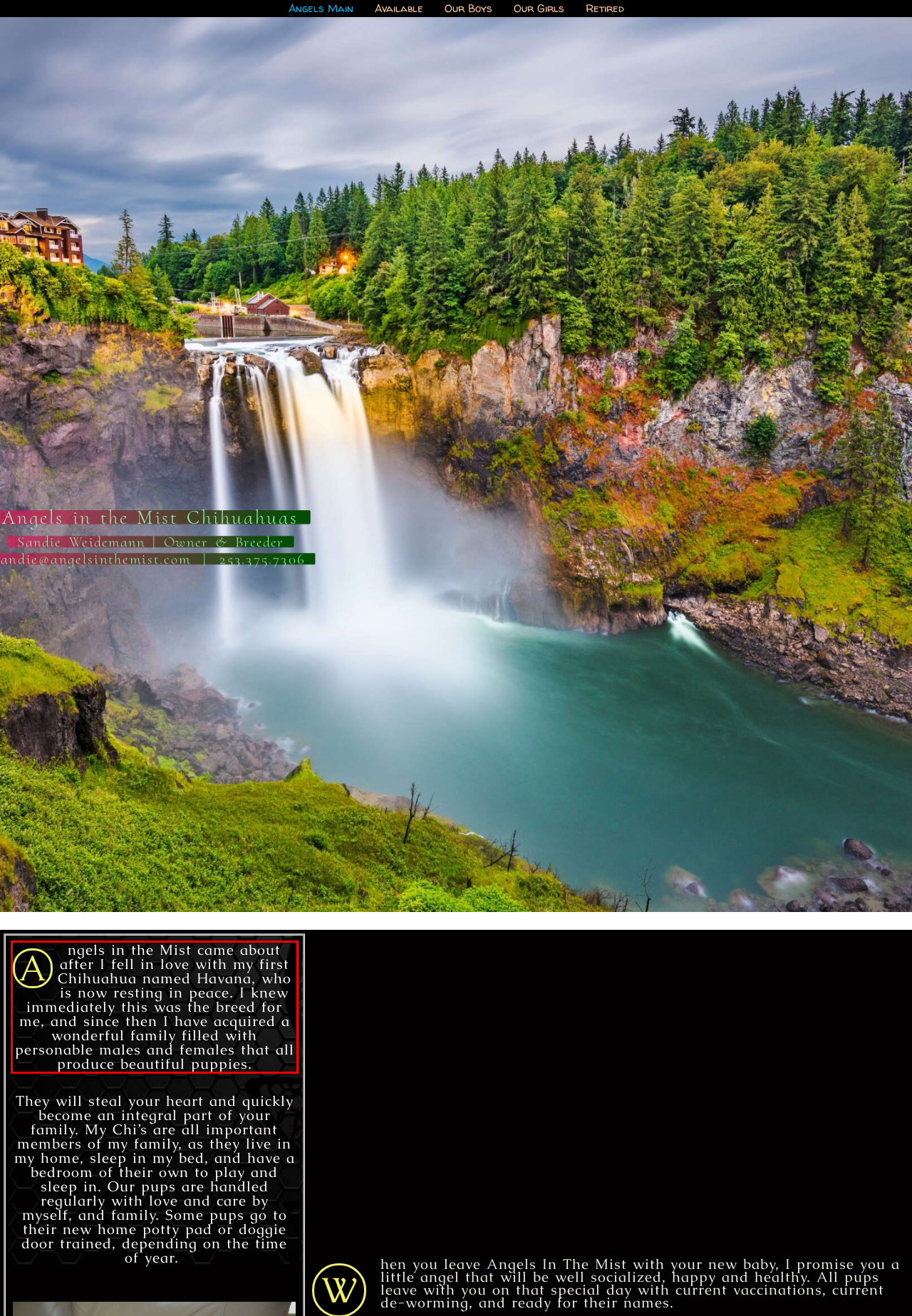You are given a screenshot with a red rectangle. Identify and extract the text within this red bounding box using OCR.

A ngels in the Mist came about after I fell in love with my first Chihuahua named Havana, who is now resting in peace. I knew immediately this was the breed for me, and since then I have acquired a wonderful family filled with personable males and females that all produce beautiful puppies.